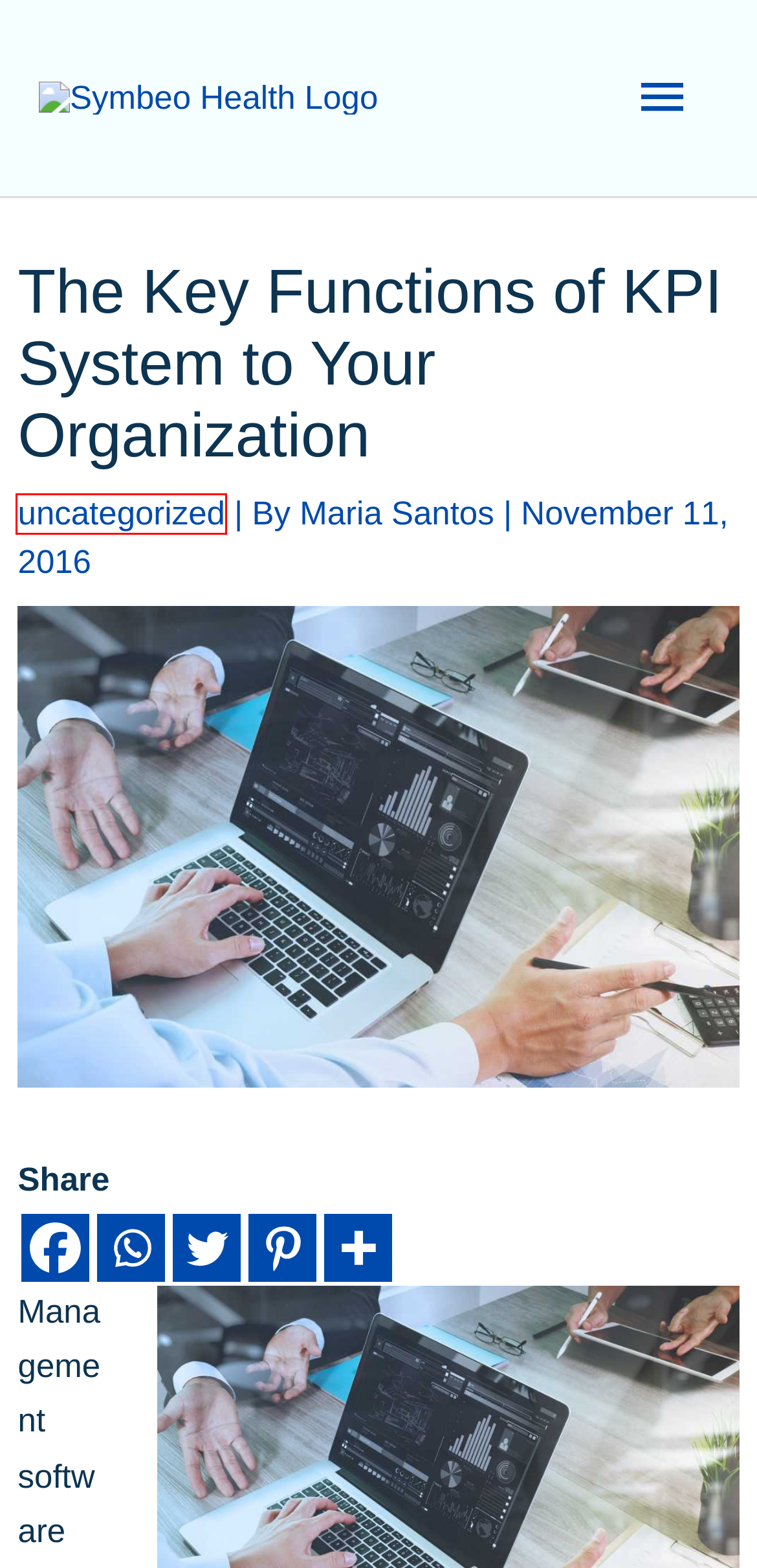You are given a screenshot of a webpage with a red rectangle bounding box around a UI element. Select the webpage description that best matches the new webpage after clicking the element in the bounding box. Here are the candidates:
A. Extensive Training Reduces Hazards Related to Lift Use
B. uncategorized Archives - SymbeoHealth
C. Parenting & Family Wellness Archives - SymbeoHealth
D. Fitness and Wellness Archives - SymbeoHealth
E. Symbeo Health|Resources for Teens, Parents, and Young Adults
F. Do Oral Collagen Supplements Really Work? What You Need to Know Before You Buy - SymbeoHealth
G. The Basics of Community Habilitation - SymbeoHealth
H. The Benefits of GPS Fleet Tracking - SymbeoHealth

B